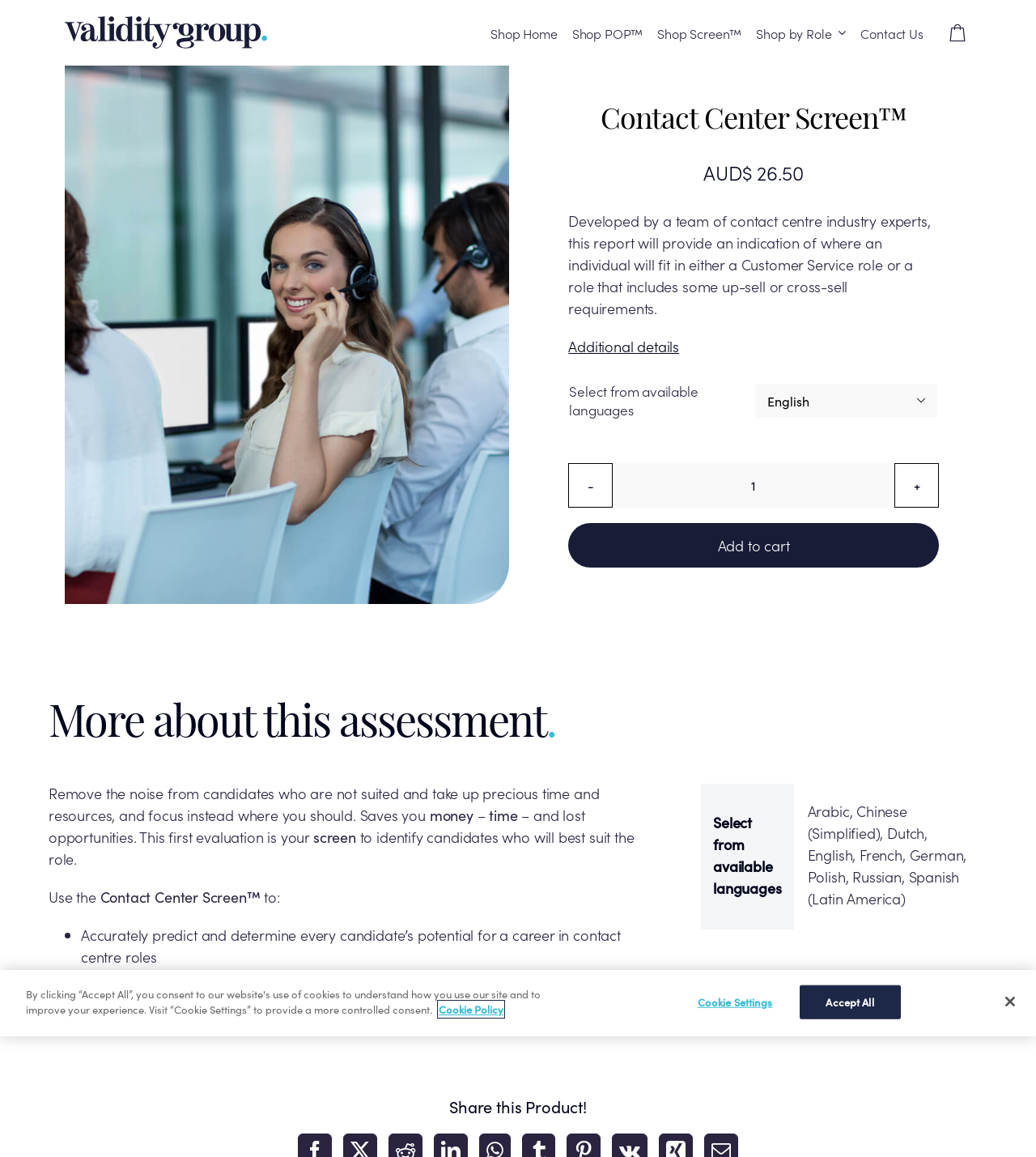Determine the bounding box coordinates for the HTML element mentioned in the following description: "Go to Top". The coordinates should be a list of four floats ranging from 0 to 1, represented as [left, top, right, bottom].

[0.946, 0.837, 0.98, 0.868]